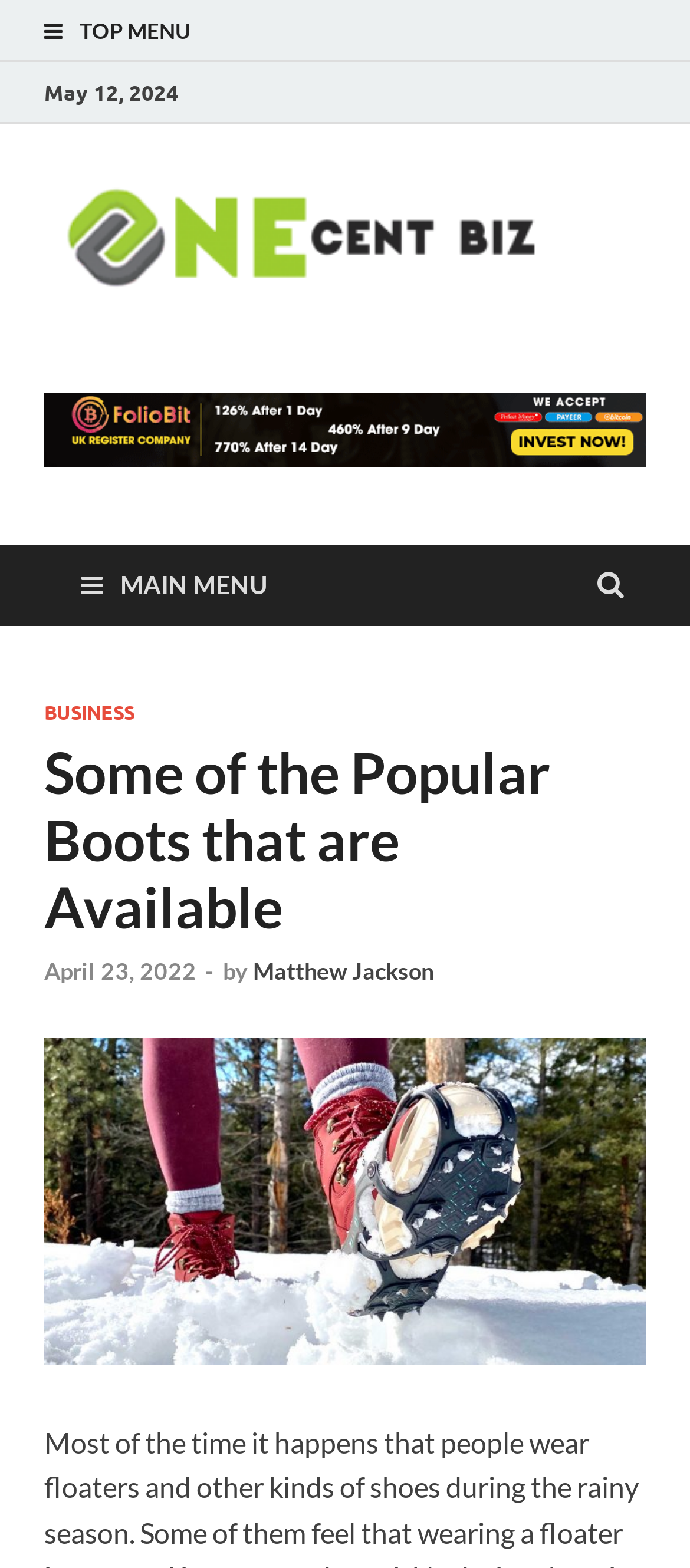Please study the image and answer the question comprehensively:
What is the category of the article?

I found the category of the article by looking at the main menu section, where it displays the category 'BUSINESS'.